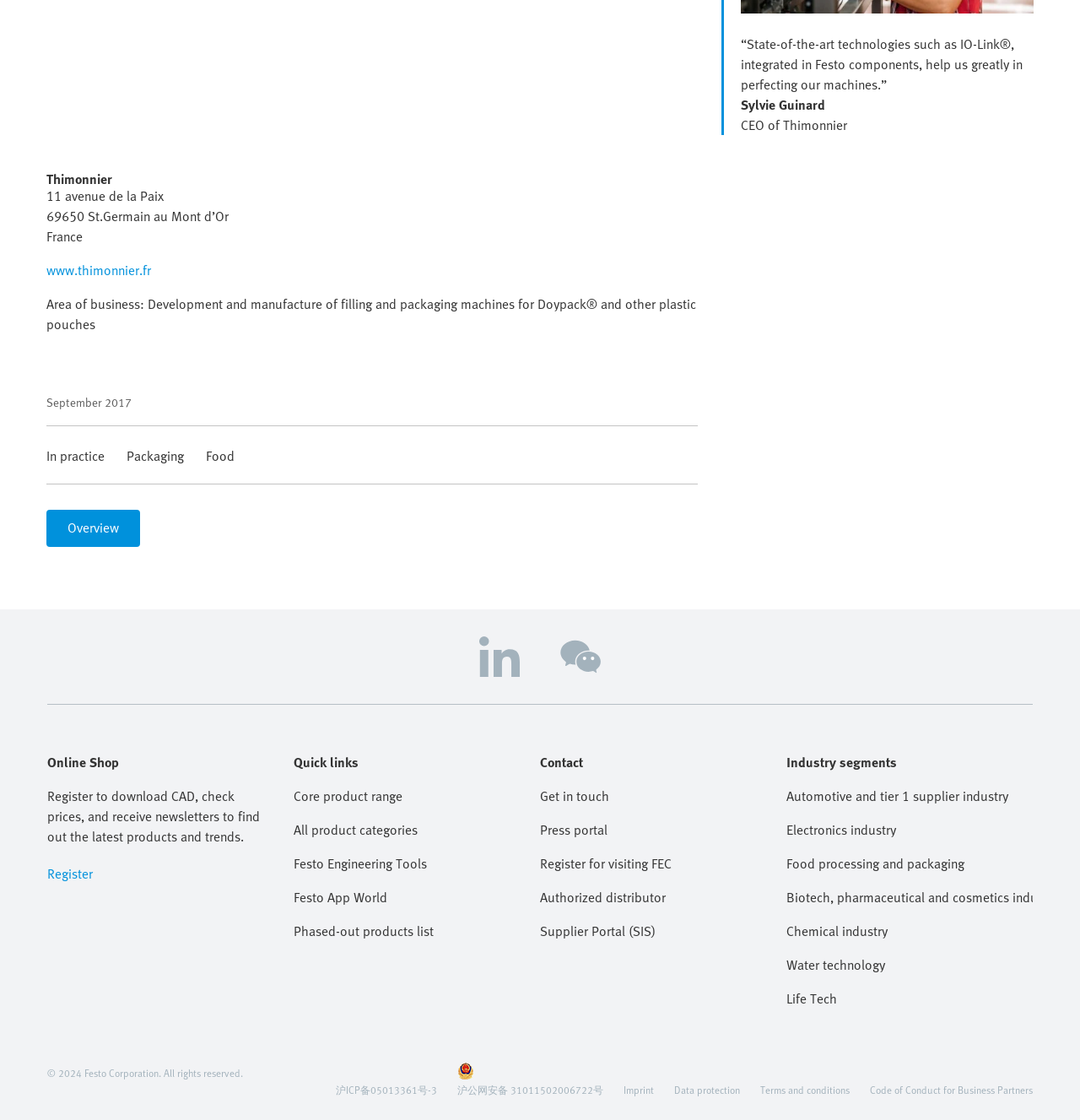What is the purpose of registering on the website?
Using the image as a reference, answer with just one word or a short phrase.

To download CAD, check prices, and receive newsletters